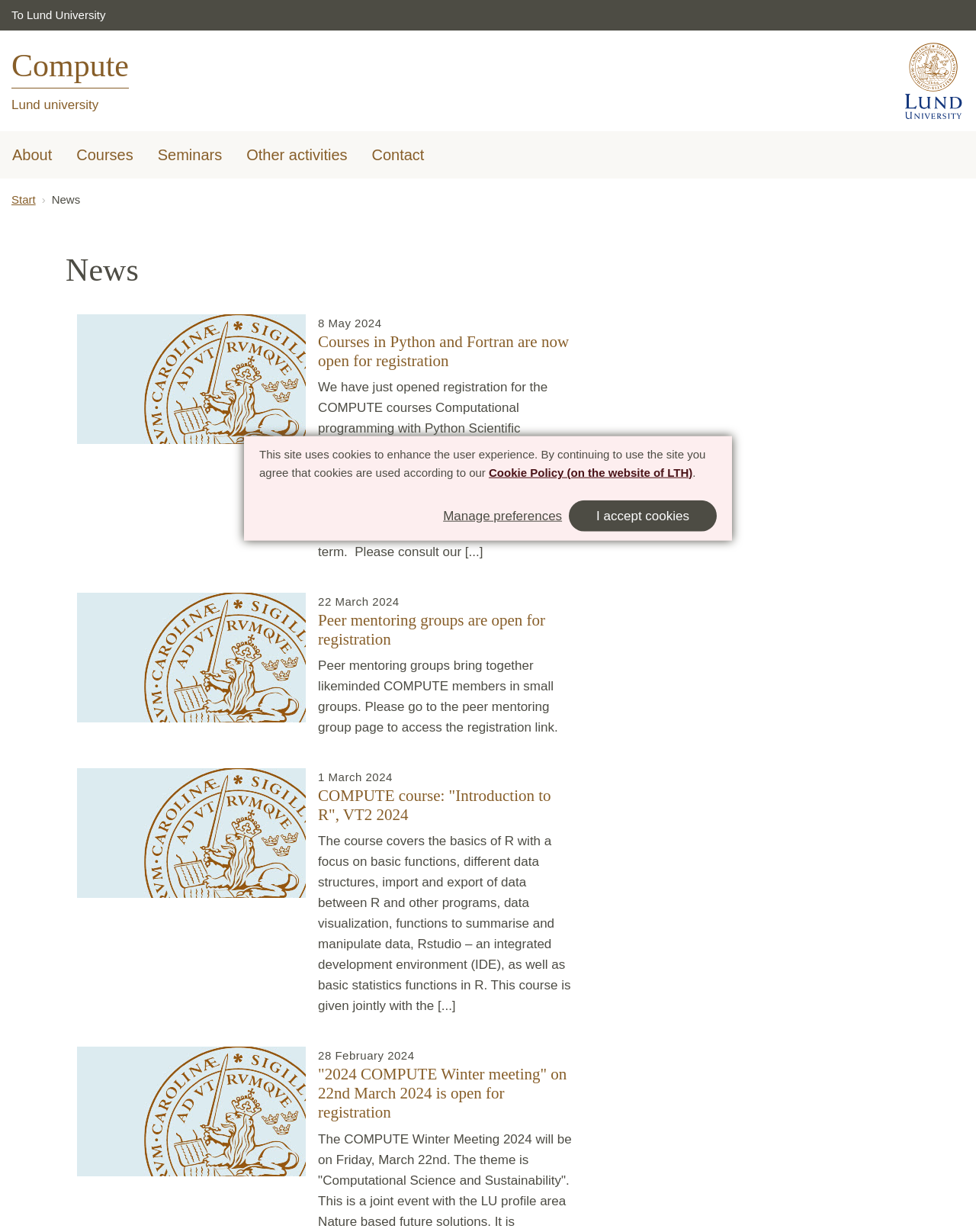How many news items are listed on the webpage?
Provide a short answer using one word or a brief phrase based on the image.

4